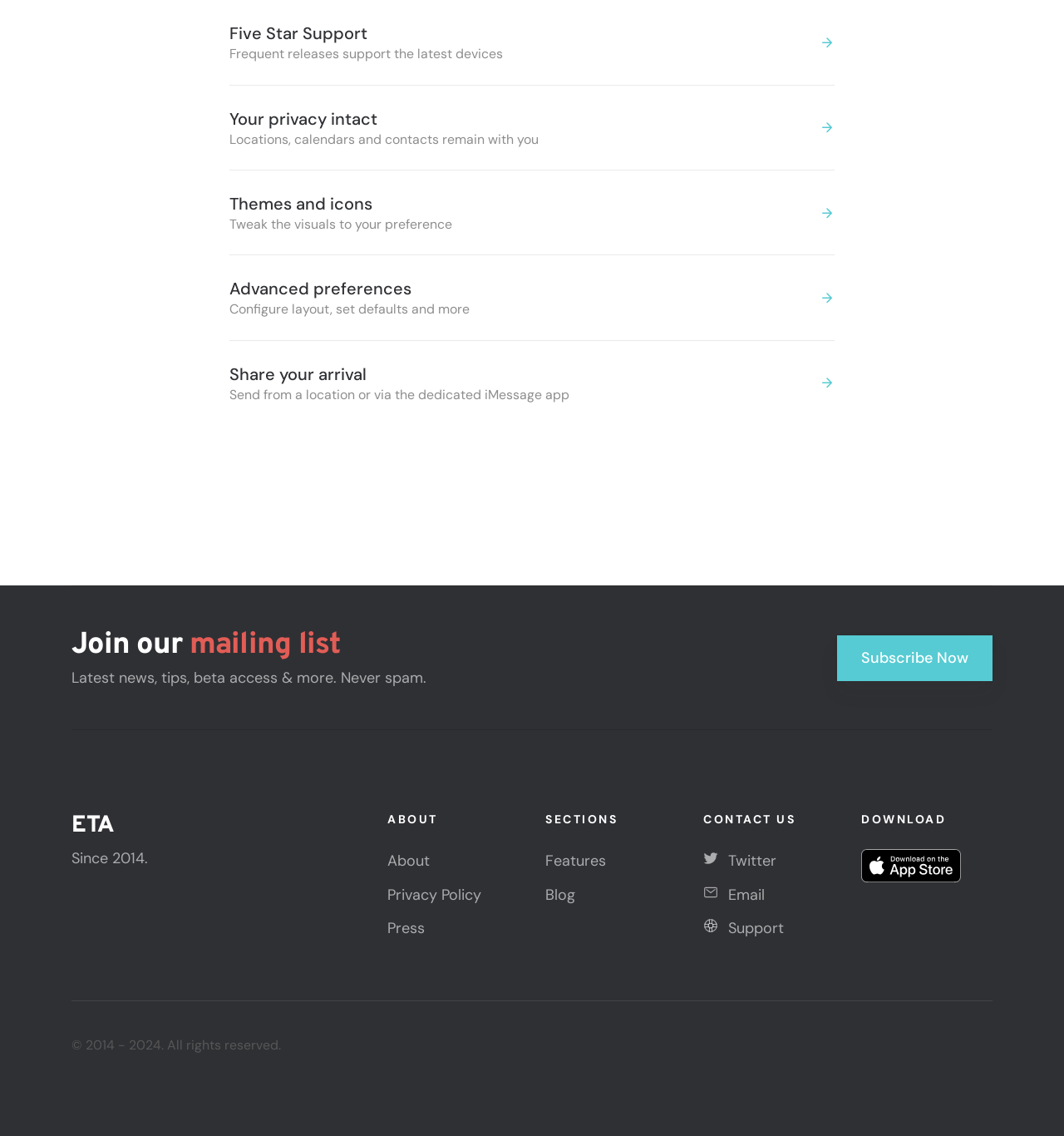Determine the bounding box coordinates in the format (top-left x, top-left y, bottom-right x, bottom-right y). Ensure all values are floating point numbers between 0 and 1. Identify the bounding box of the UI element described by: parent_node: DOWNLOAD

[0.809, 0.752, 0.903, 0.77]